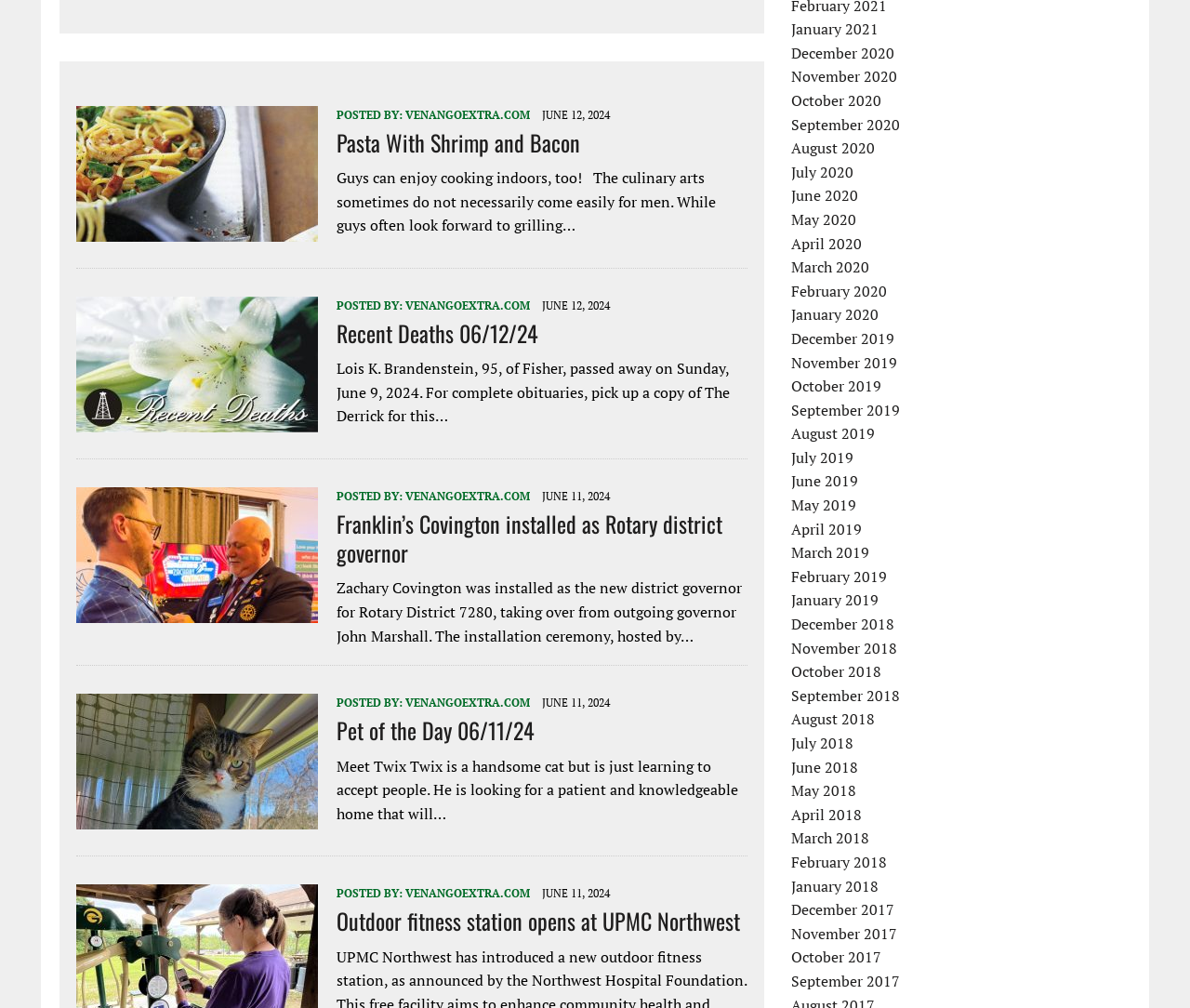Identify the bounding box of the HTML element described here: "May 2020". Provide the coordinates as four float numbers between 0 and 1: [left, top, right, bottom].

[0.665, 0.208, 0.72, 0.228]